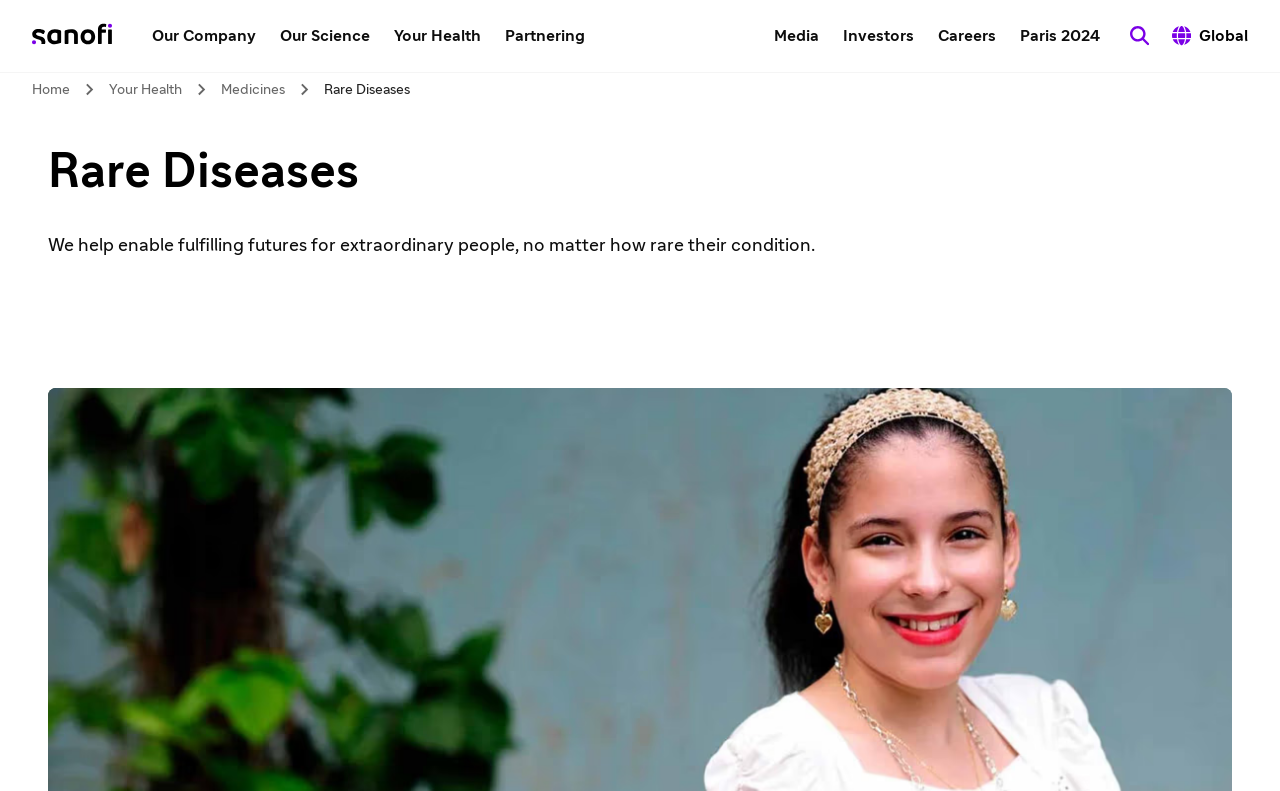Give a one-word or short phrase answer to this question: 
What is the text above the 'Rare Diseases' heading?

We help enable fulfilling futures...